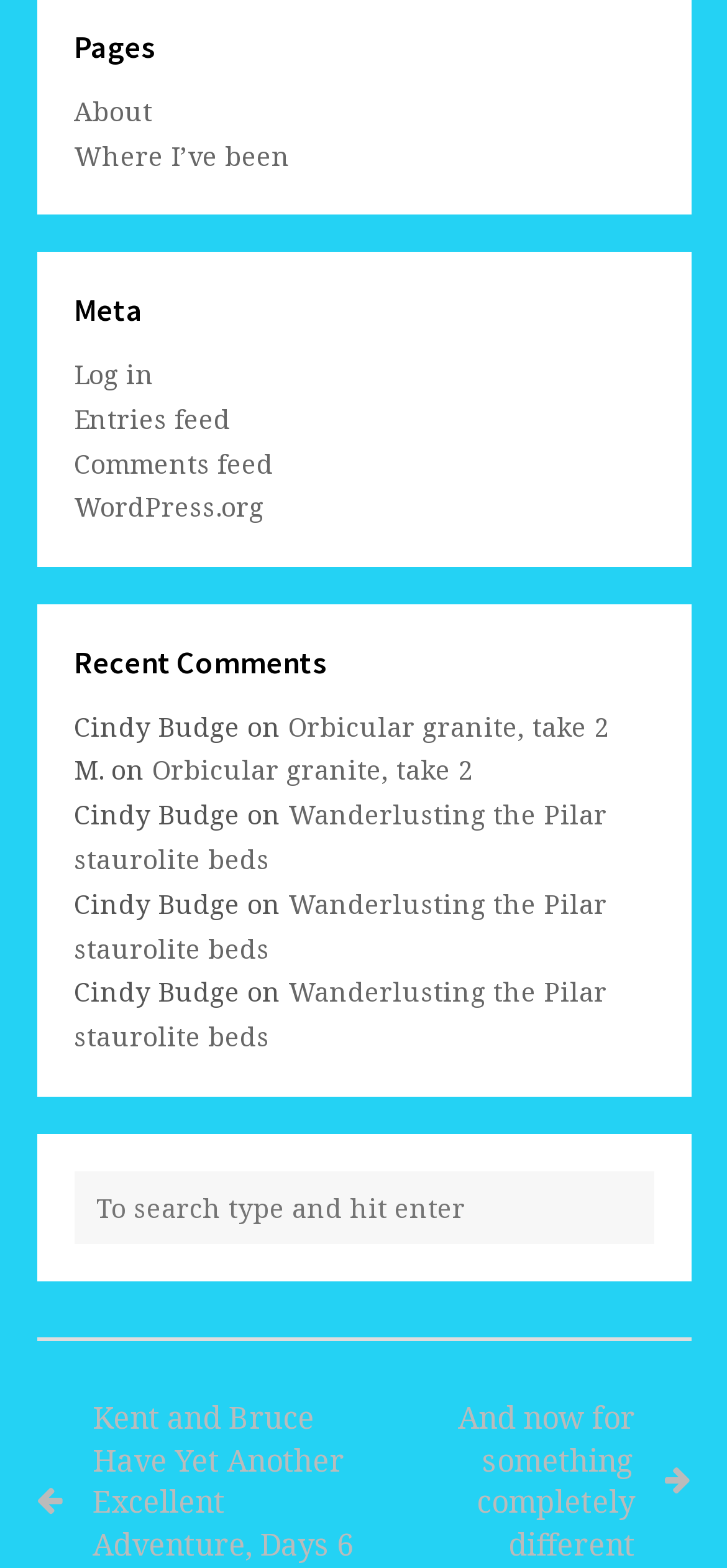Find the bounding box coordinates for the HTML element described in this sentence: "Entries feed". Provide the coordinates as four float numbers between 0 and 1, in the format [left, top, right, bottom].

[0.101, 0.255, 0.317, 0.278]